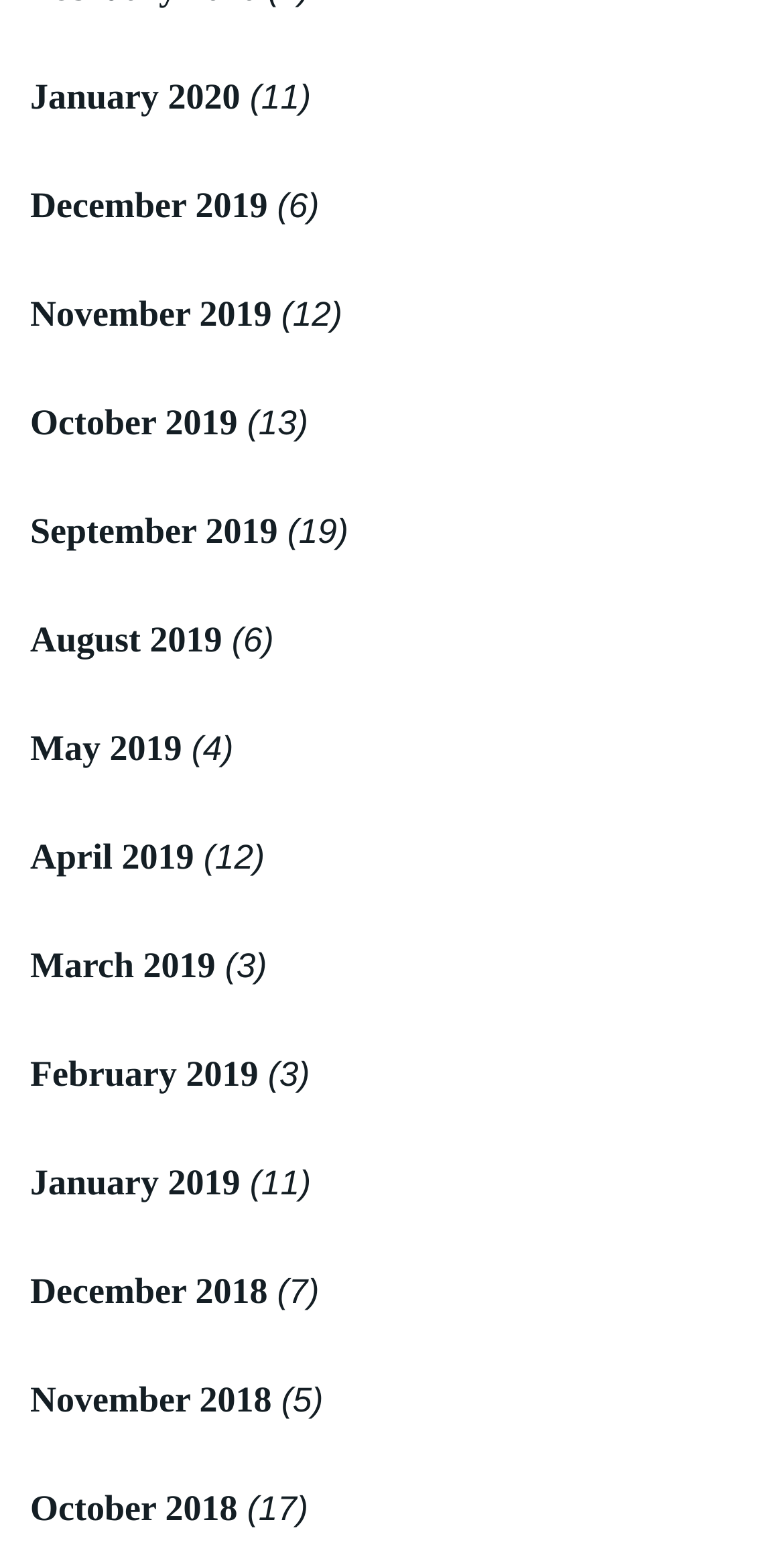Locate the bounding box coordinates of the clickable region to complete the following instruction: "Explore September 2019."

[0.038, 0.325, 0.354, 0.351]